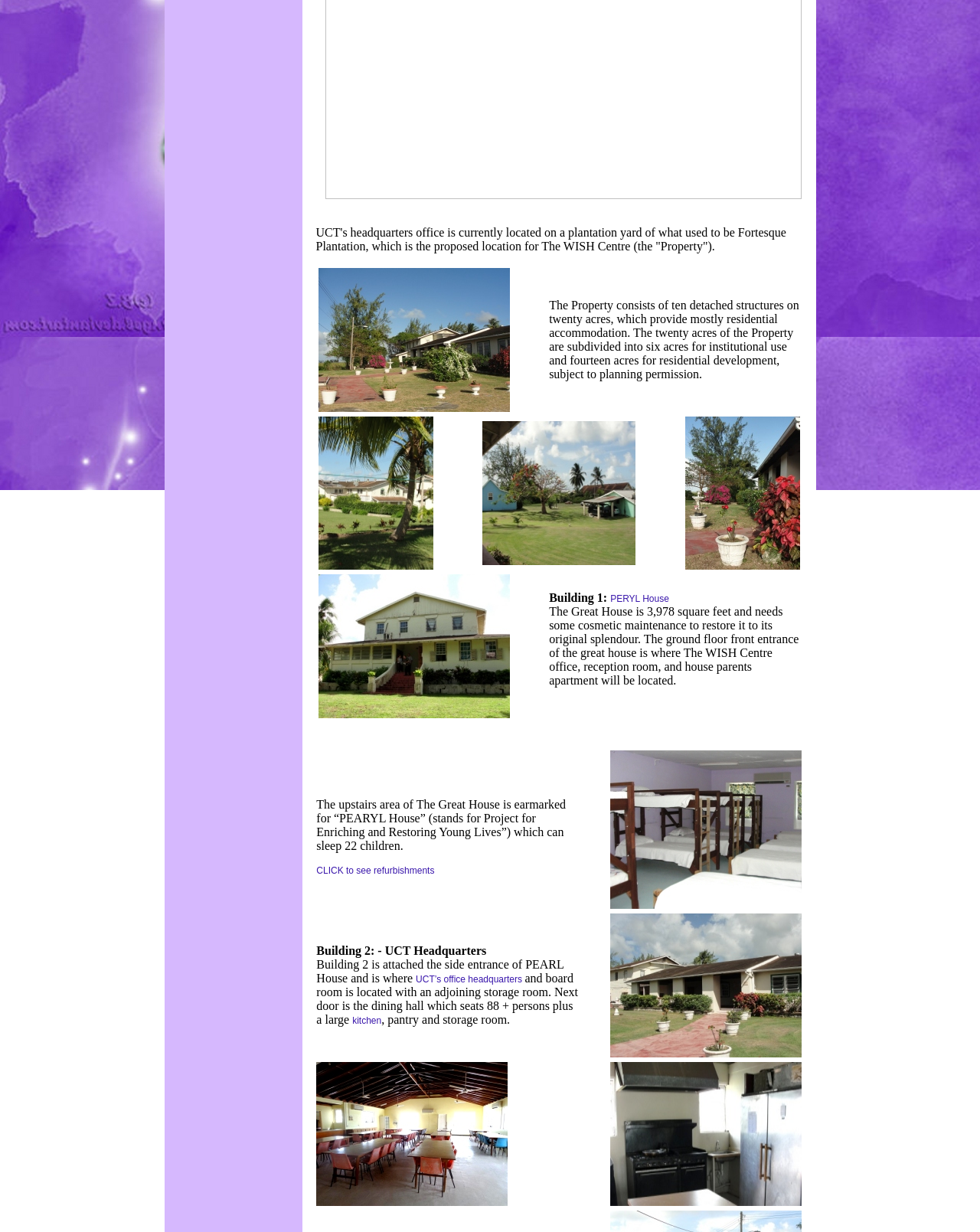Find the bounding box coordinates for the element described here: "PERYL House".

[0.623, 0.482, 0.683, 0.491]